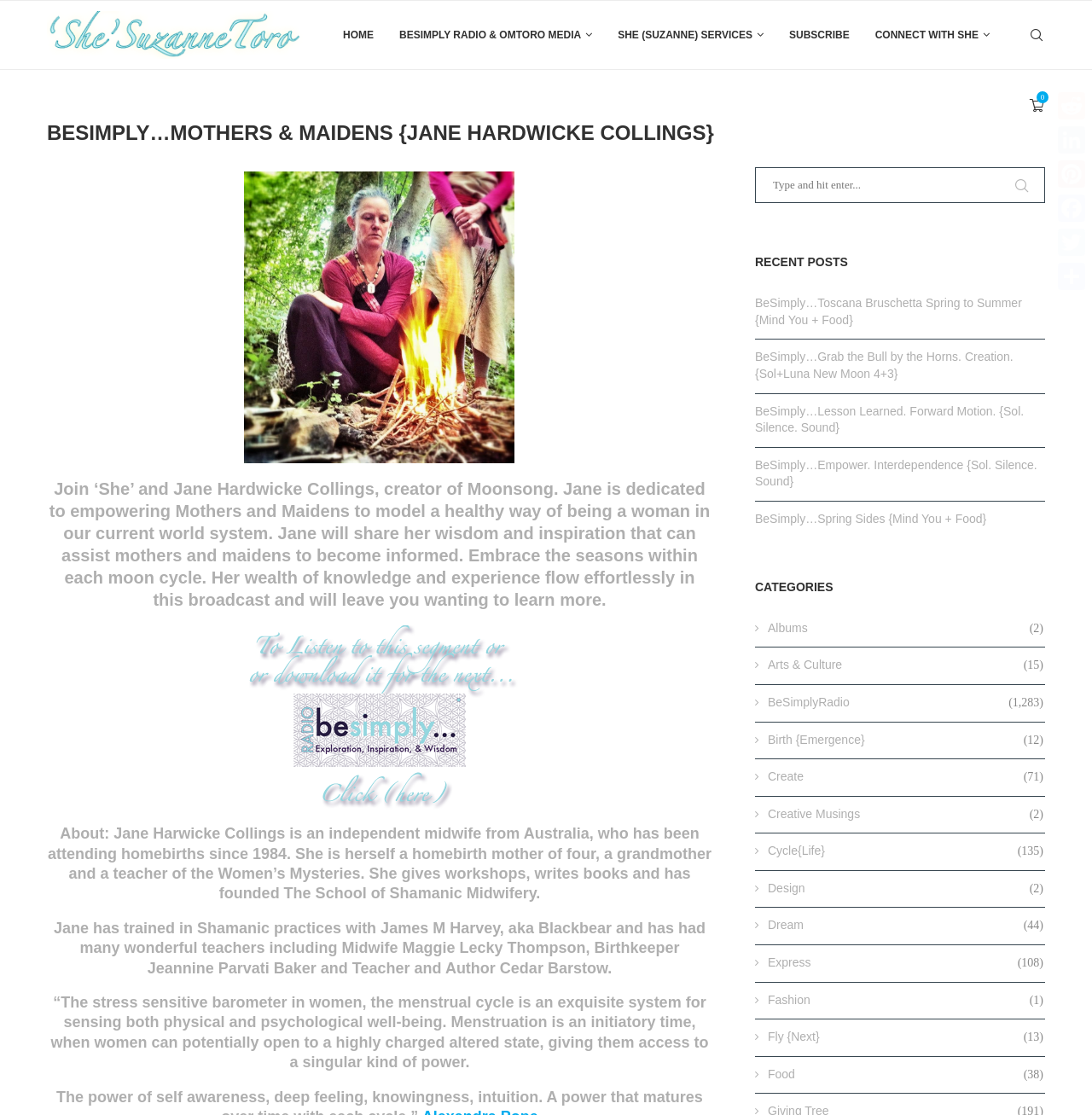What is the name of the creator of Moonsong?
Based on the screenshot, respond with a single word or phrase.

Jane Hardwicke Collings